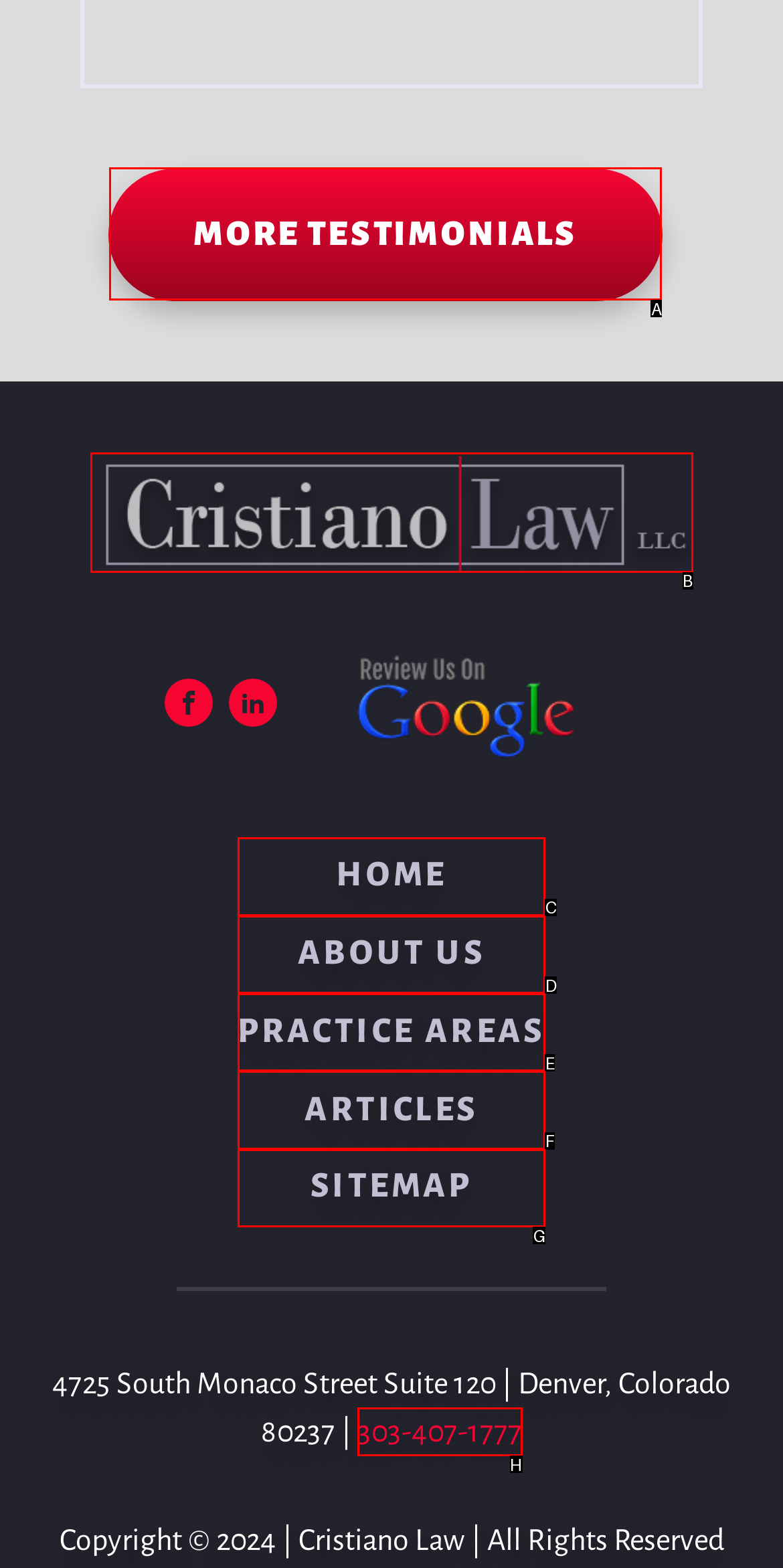Tell me which one HTML element best matches the description: Practice Areas
Answer with the option's letter from the given choices directly.

E